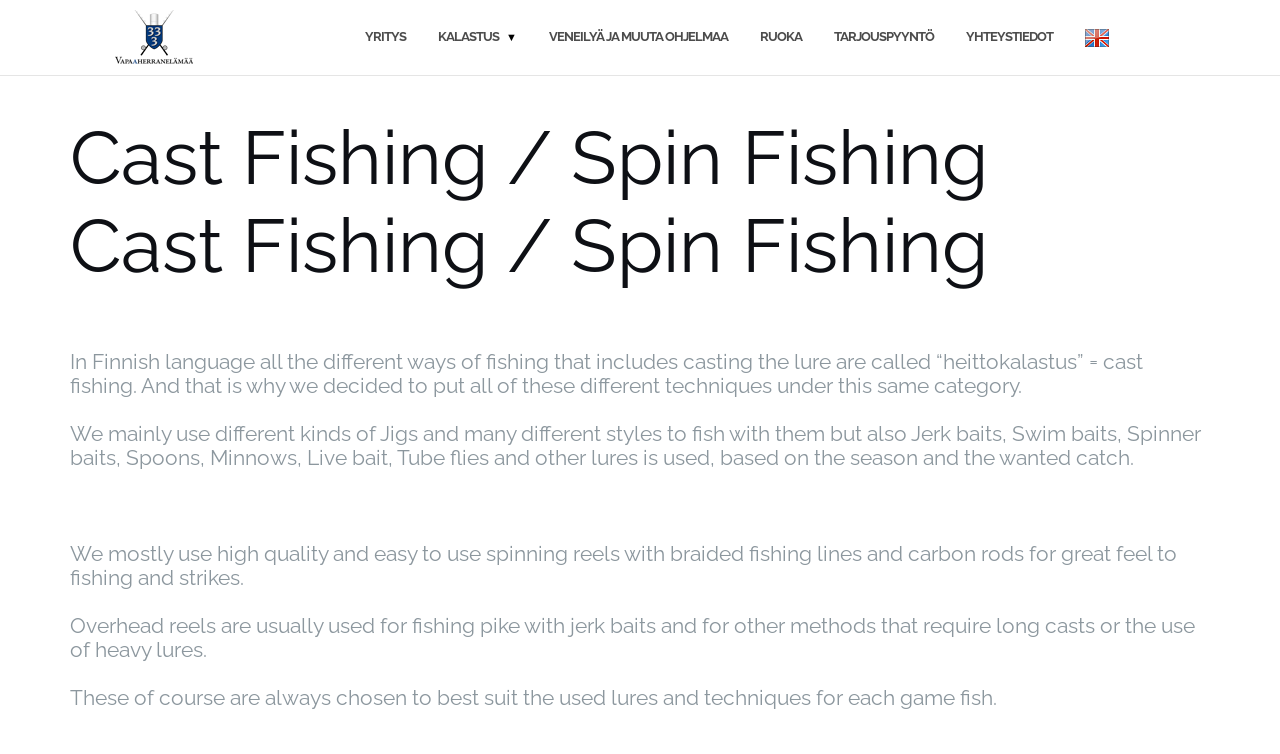What is cast fishing also known as in Finnish?
Provide a well-explained and detailed answer to the question.

According to the webpage, cast fishing is also known as 'heittokalastus' in Finnish language, which is mentioned in the first paragraph of the webpage.